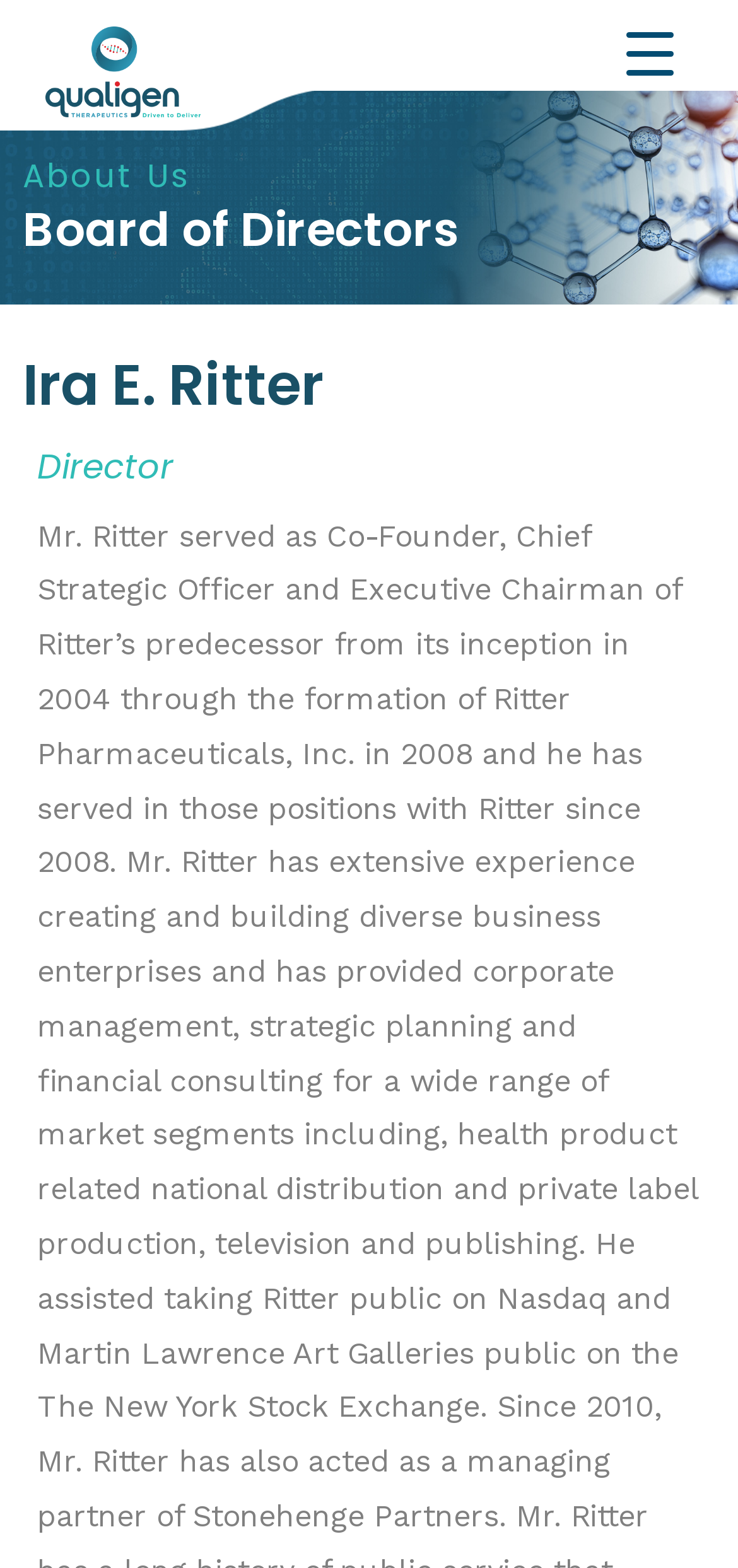Determine the bounding box for the described UI element: "TECHNOLOGY".

None